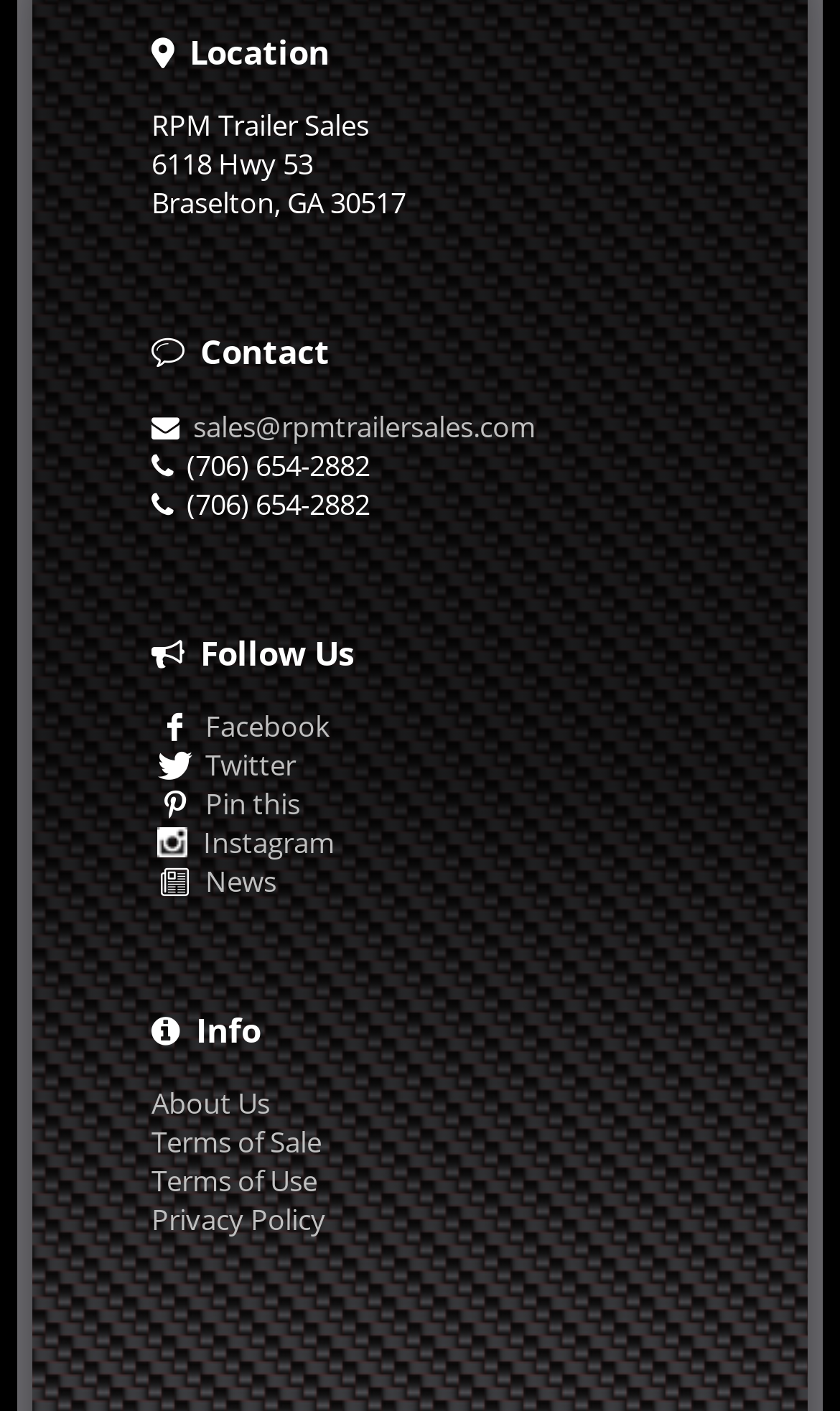Please use the details from the image to answer the following question comprehensively:
What is the phone number of RPM Trailer Sales?

I found the phone number by looking at the static text element that contains the phone number '(706) 654-2882', which is located below the contact heading.